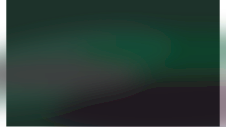Provide a one-word or short-phrase answer to the question:
Who is the target audience of the article?

Beginners and seasoned players